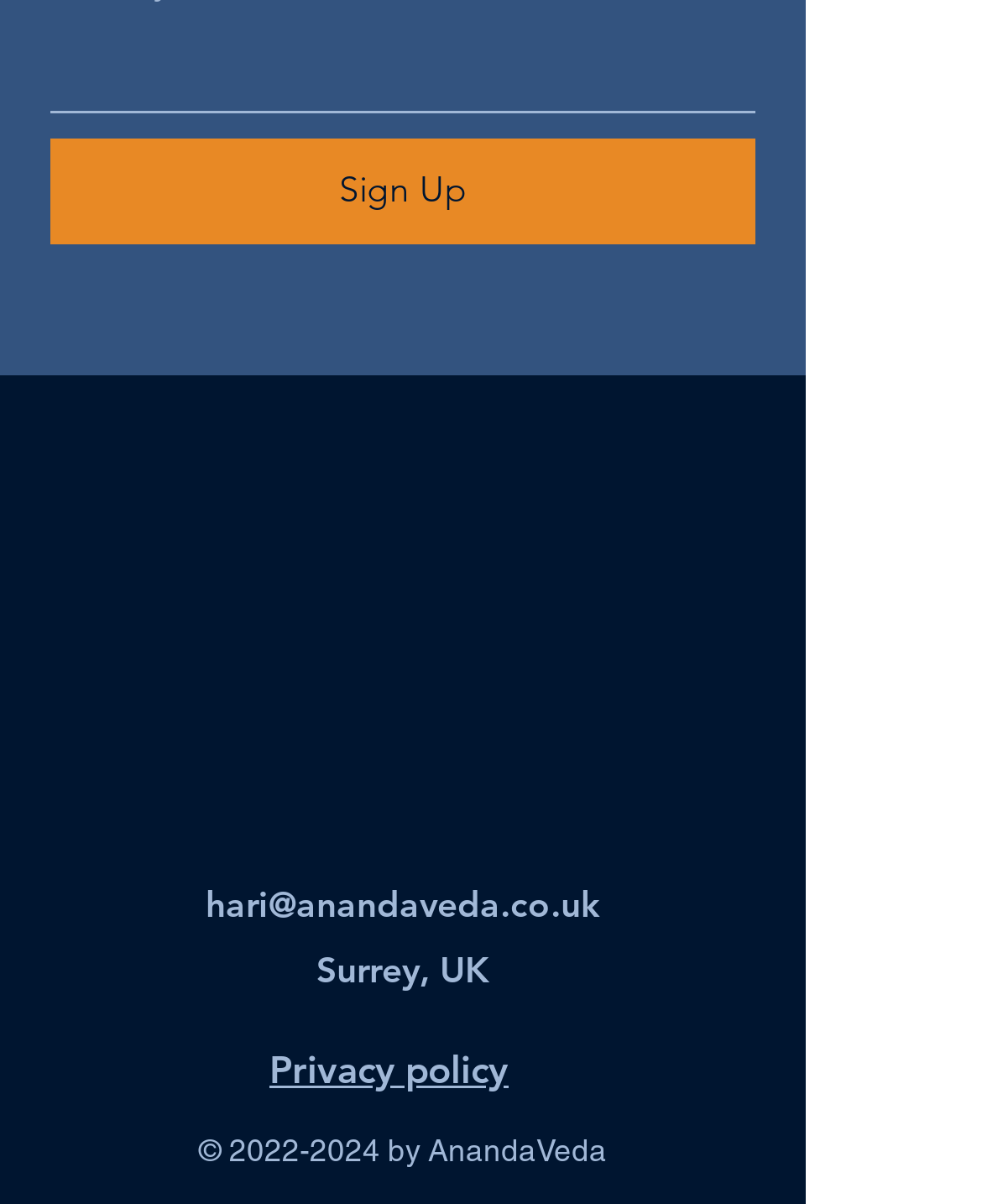Give a short answer using one word or phrase for the question:
What is the email address provided on the webpage?

hari@anandaveda.co.uk